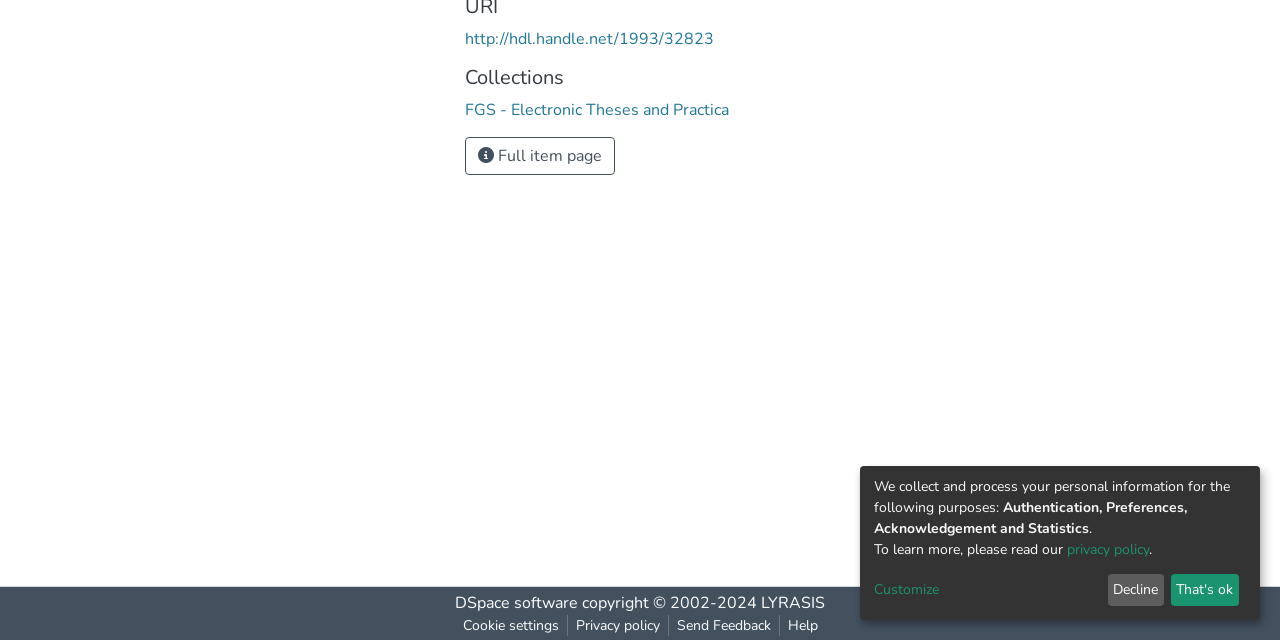Provide the bounding box coordinates of the HTML element described as: "Send Feedback". The bounding box coordinates should be four float numbers between 0 and 1, i.e., [left, top, right, bottom].

[0.522, 0.961, 0.608, 0.994]